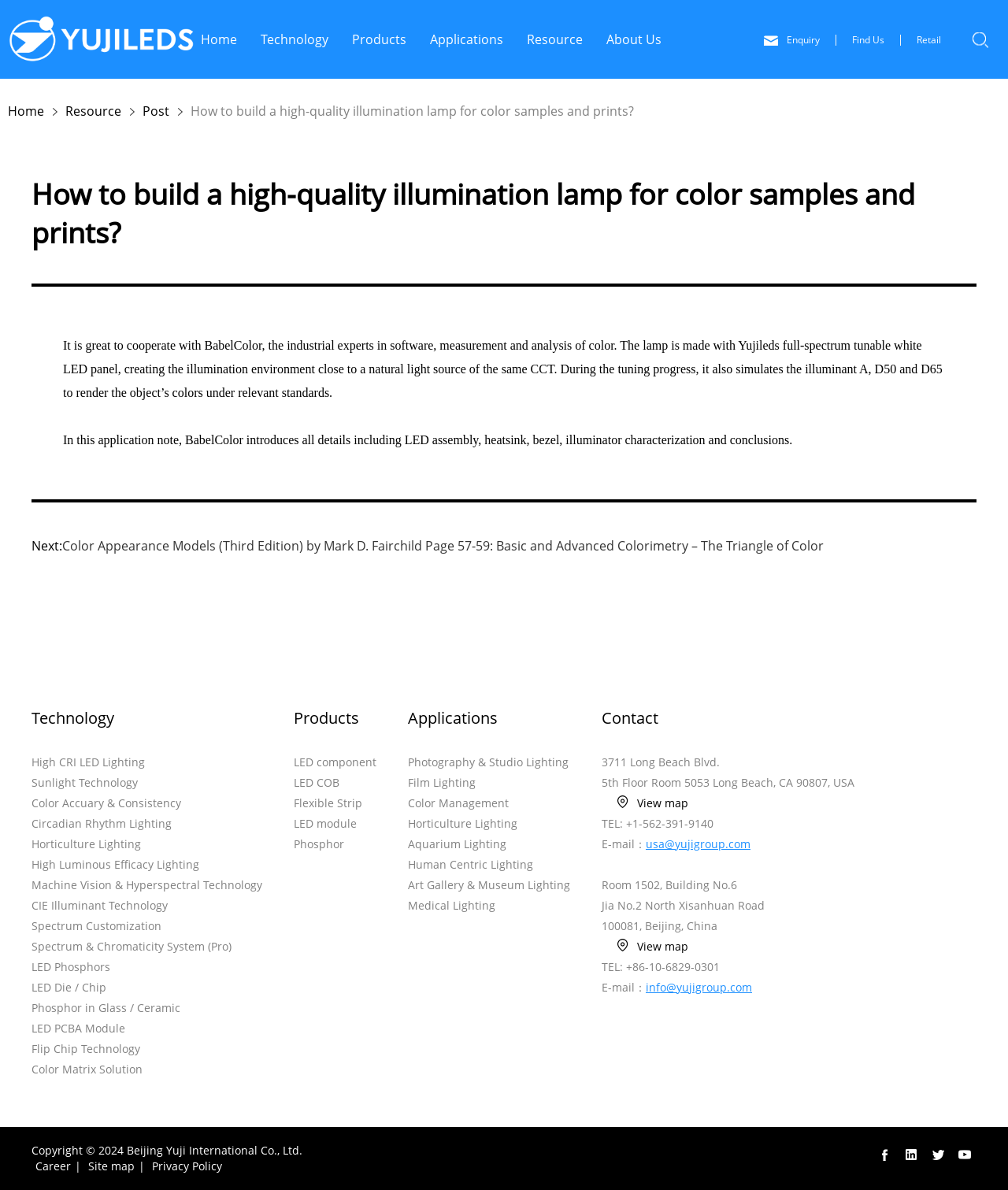Using the element description: "Circadian Rhythm Lighting", determine the bounding box coordinates. The coordinates should be in the format [left, top, right, bottom], with values between 0 and 1.

[0.031, 0.686, 0.17, 0.698]